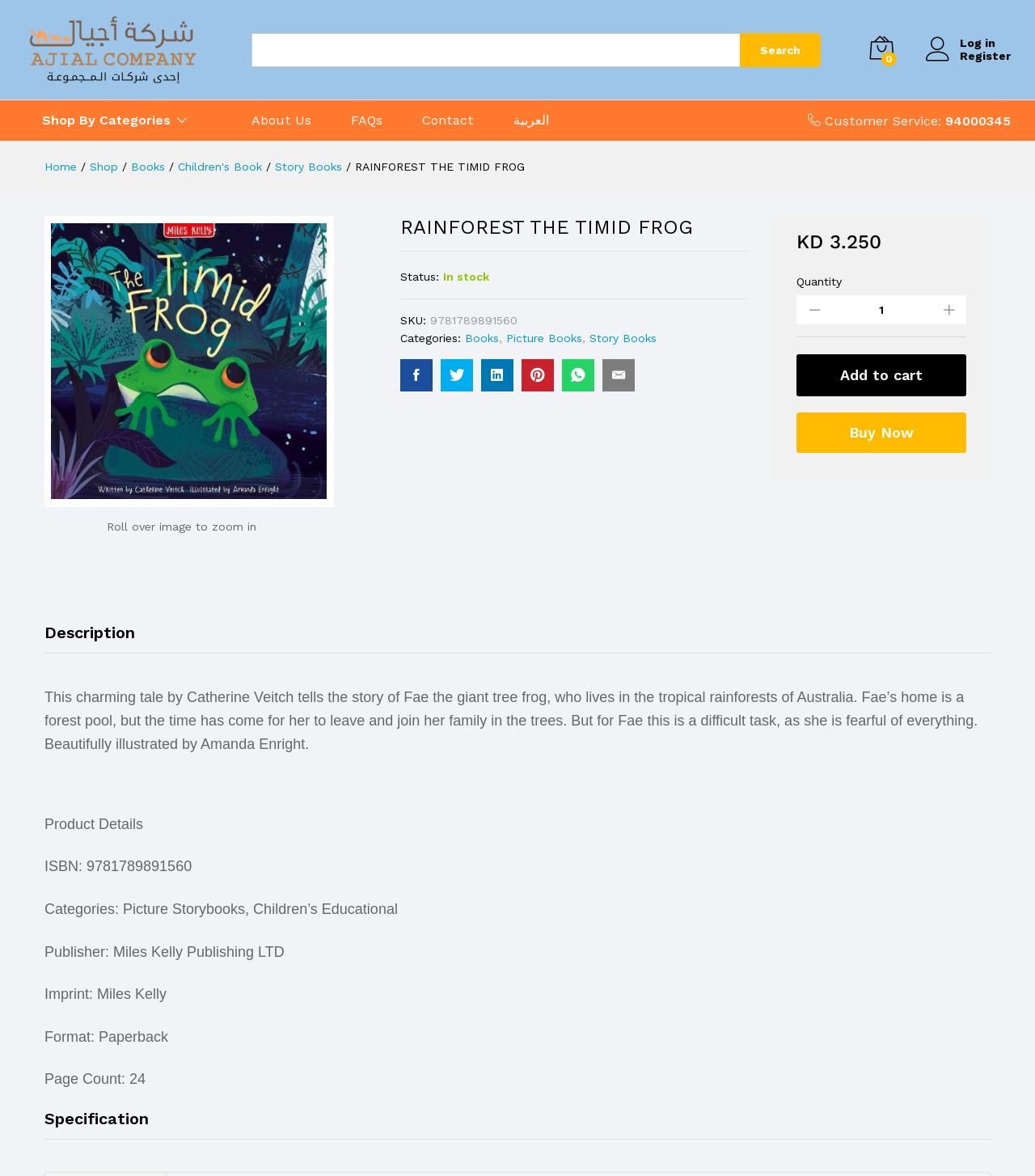Identify the headline of the webpage and generate its text content.

RAINFOREST THE TIMID FROG